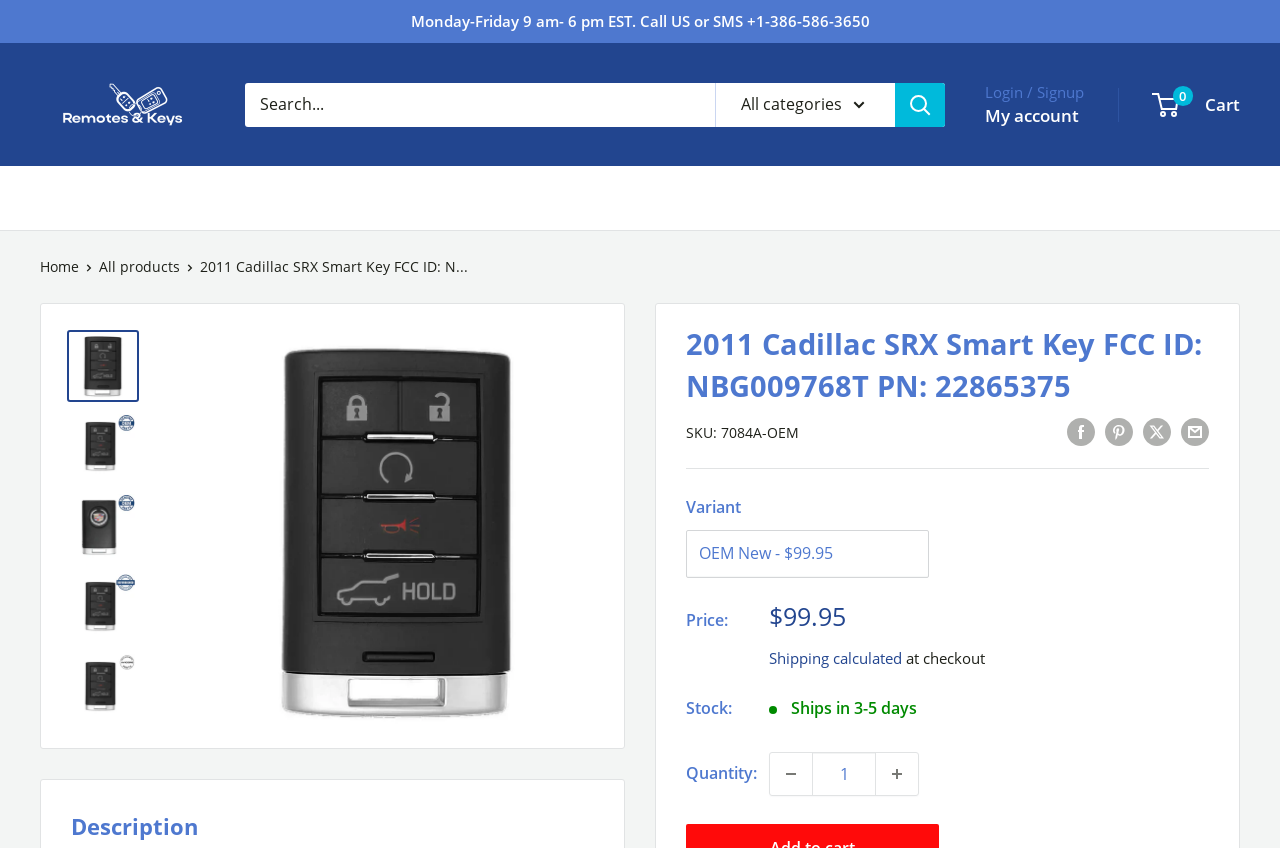Determine the title of the webpage and give its text content.

2011 Cadillac SRX Smart Key FCC ID: NBG009768T PN: 22865375